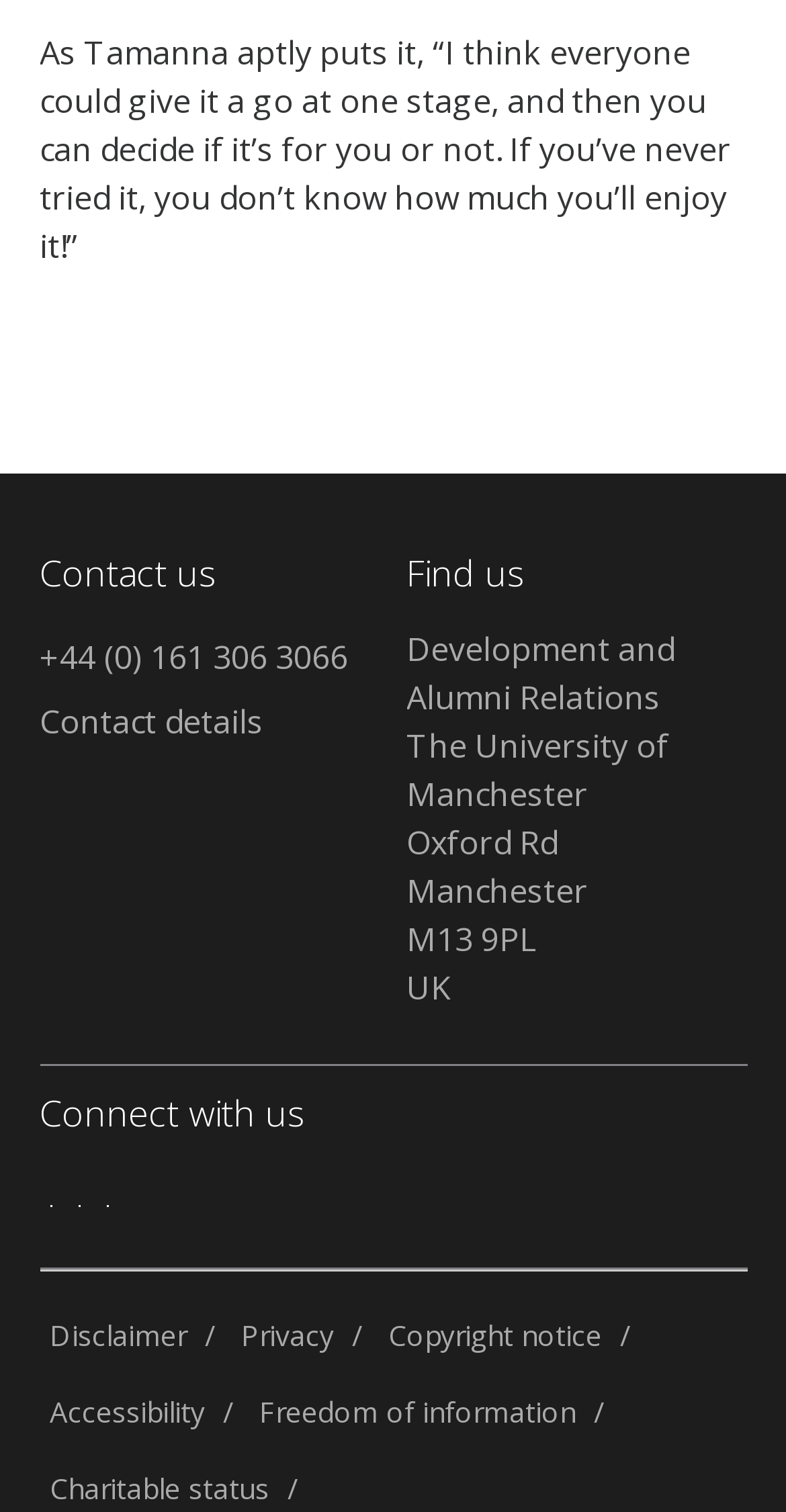Identify the bounding box coordinates of the clickable region required to complete the instruction: "Find us on the map". The coordinates should be given as four float numbers within the range of 0 and 1, i.e., [left, top, right, bottom].

[0.517, 0.415, 0.858, 0.668]